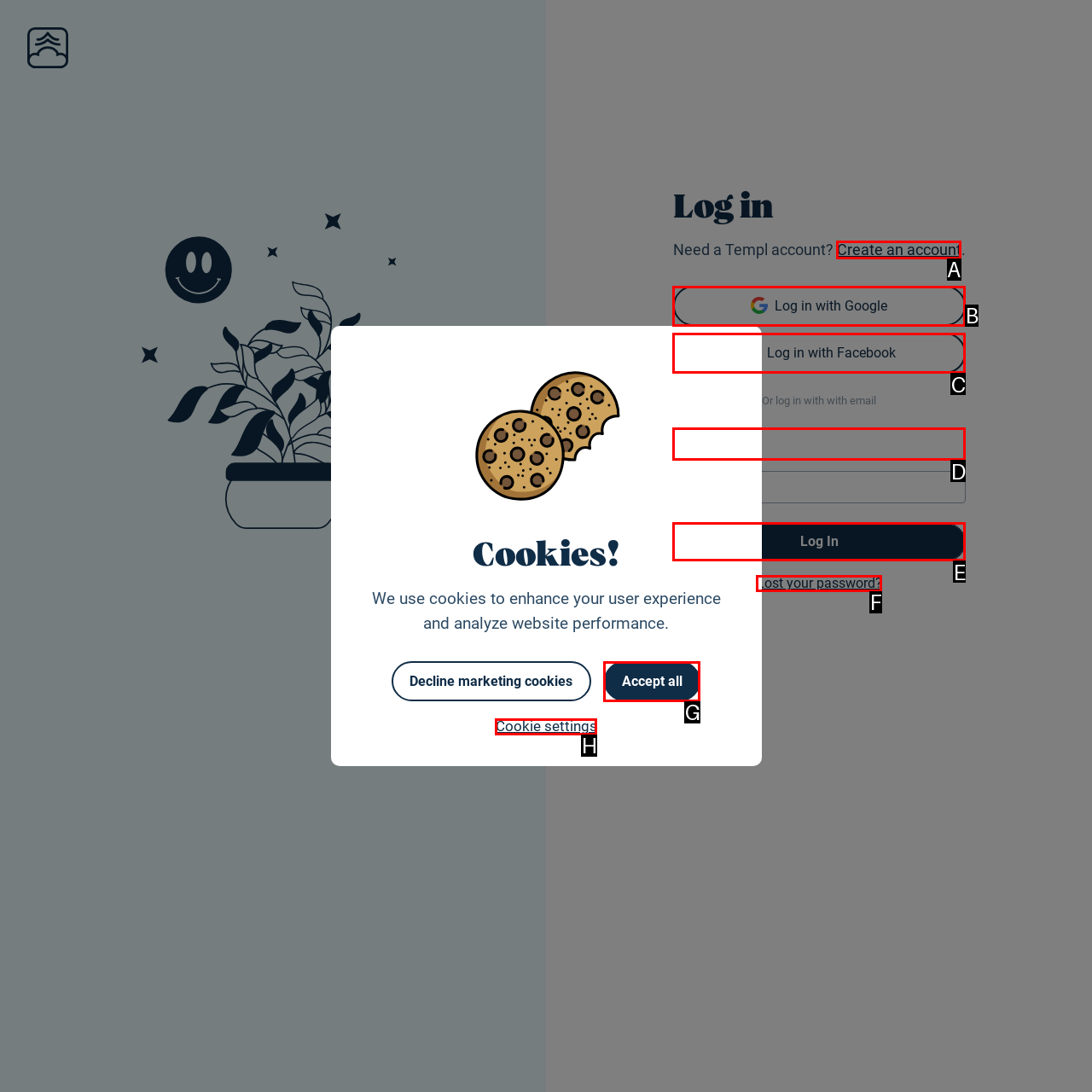Tell me which one HTML element I should click to complete this task: Create an account Answer with the option's letter from the given choices directly.

A